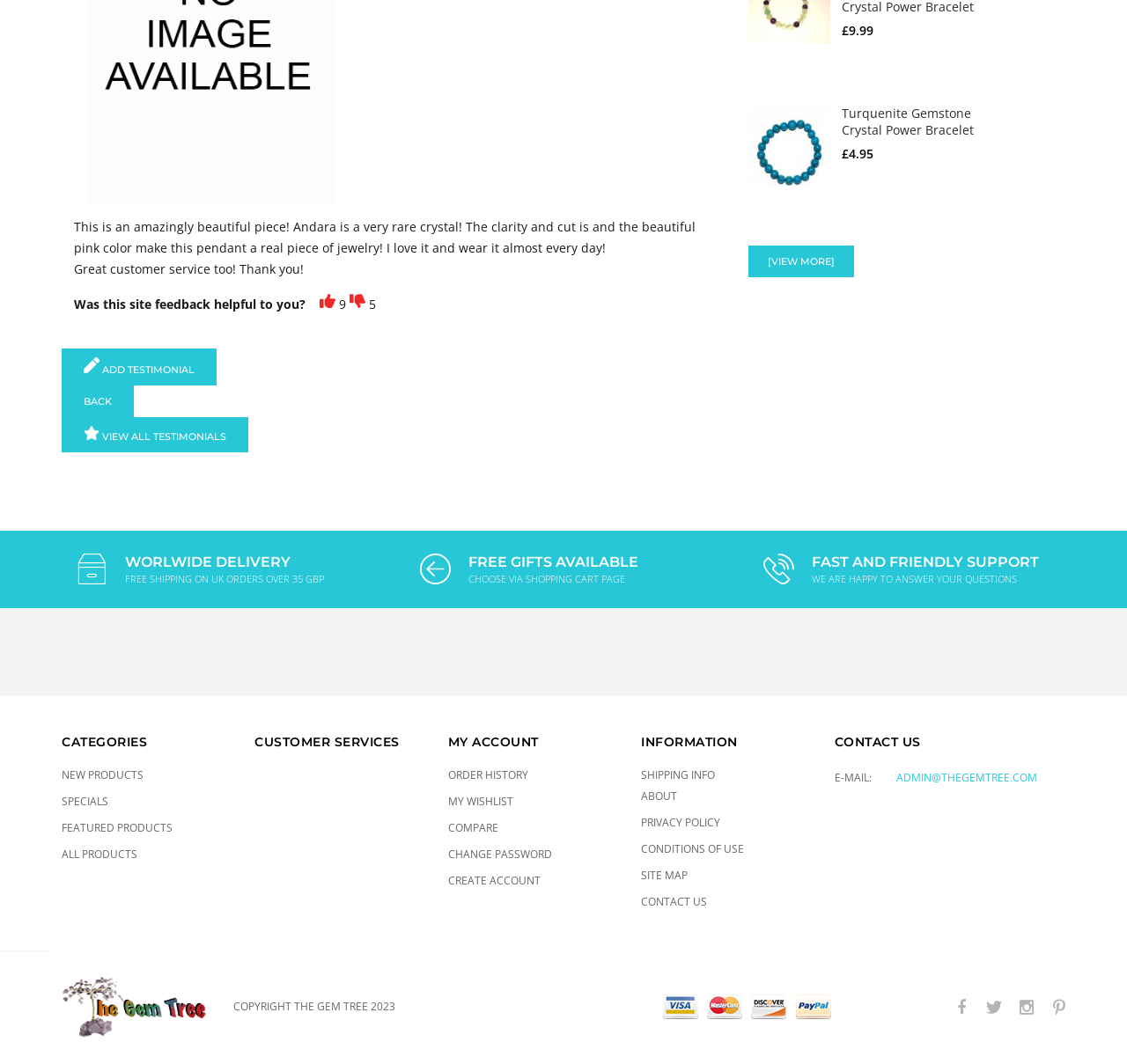Based on the element description: "Featured Products", identify the bounding box coordinates for this UI element. The coordinates must be four float numbers between 0 and 1, listed as [left, top, right, bottom].

[0.055, 0.771, 0.153, 0.786]